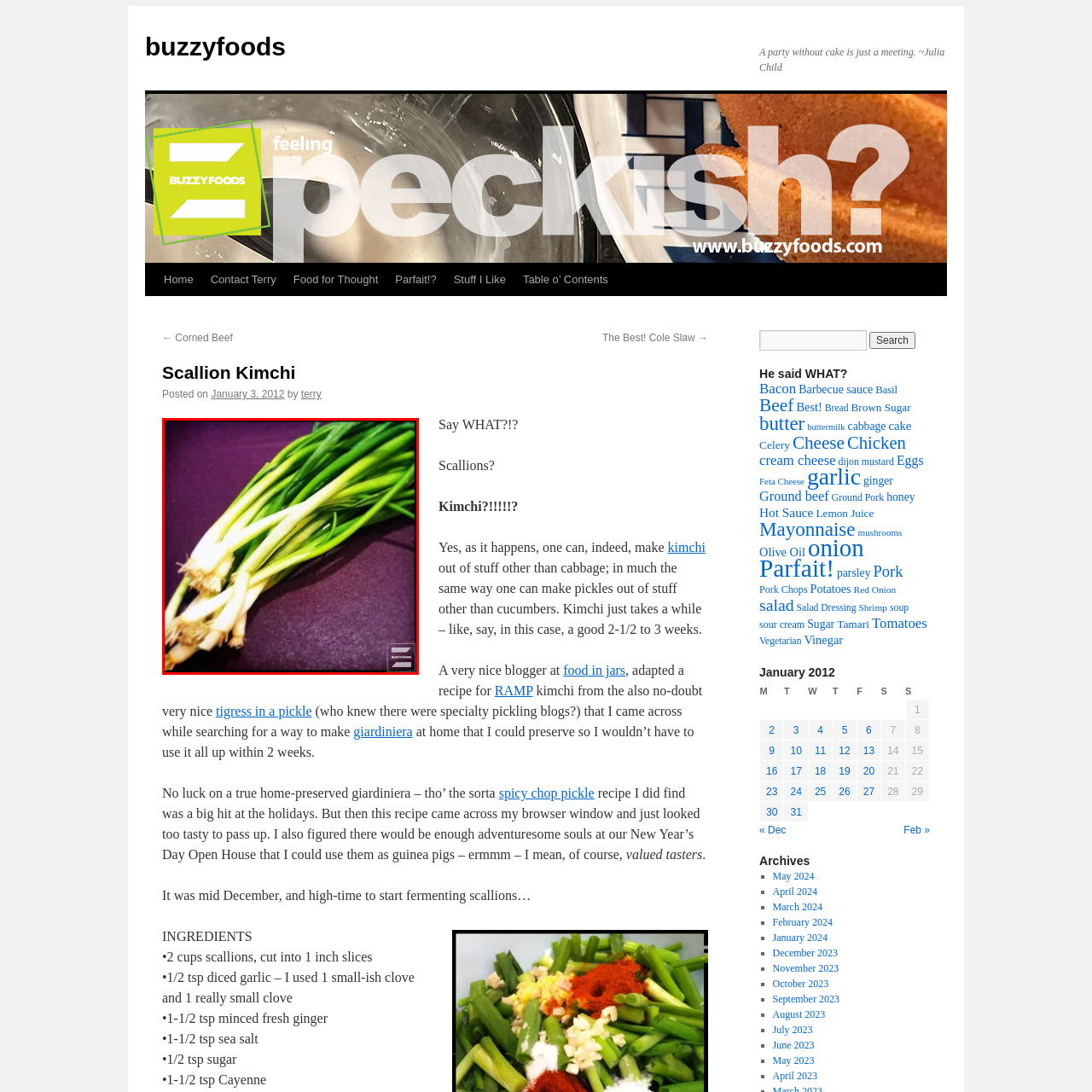What is the texture of the scallions?
Check the image enclosed by the red bounding box and reply to the question using a single word or phrase.

crisp